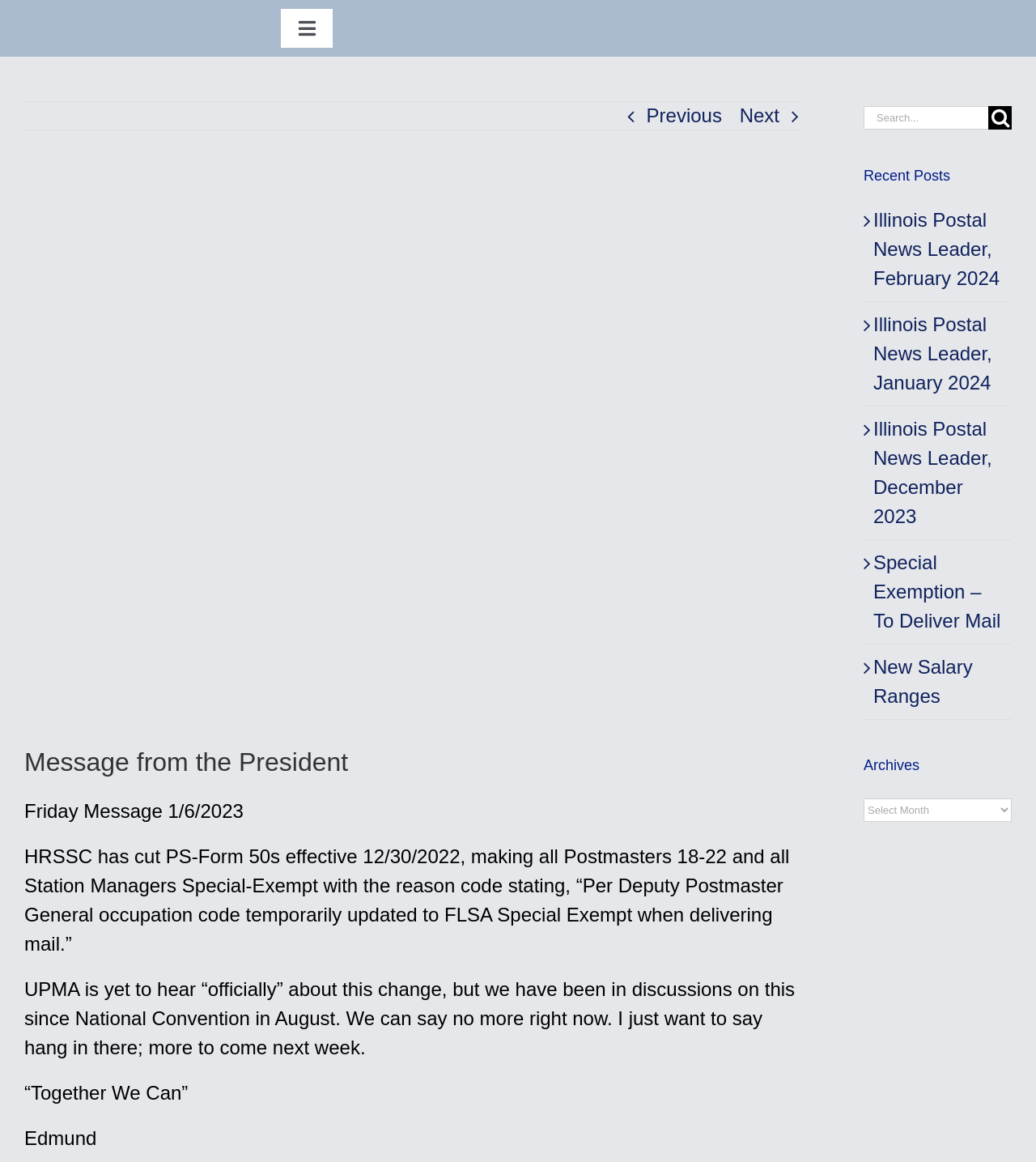Locate the bounding box coordinates of the item that should be clicked to fulfill the instruction: "View recent post 'Illinois Postal News Leader, February 2024'".

[0.843, 0.18, 0.965, 0.249]